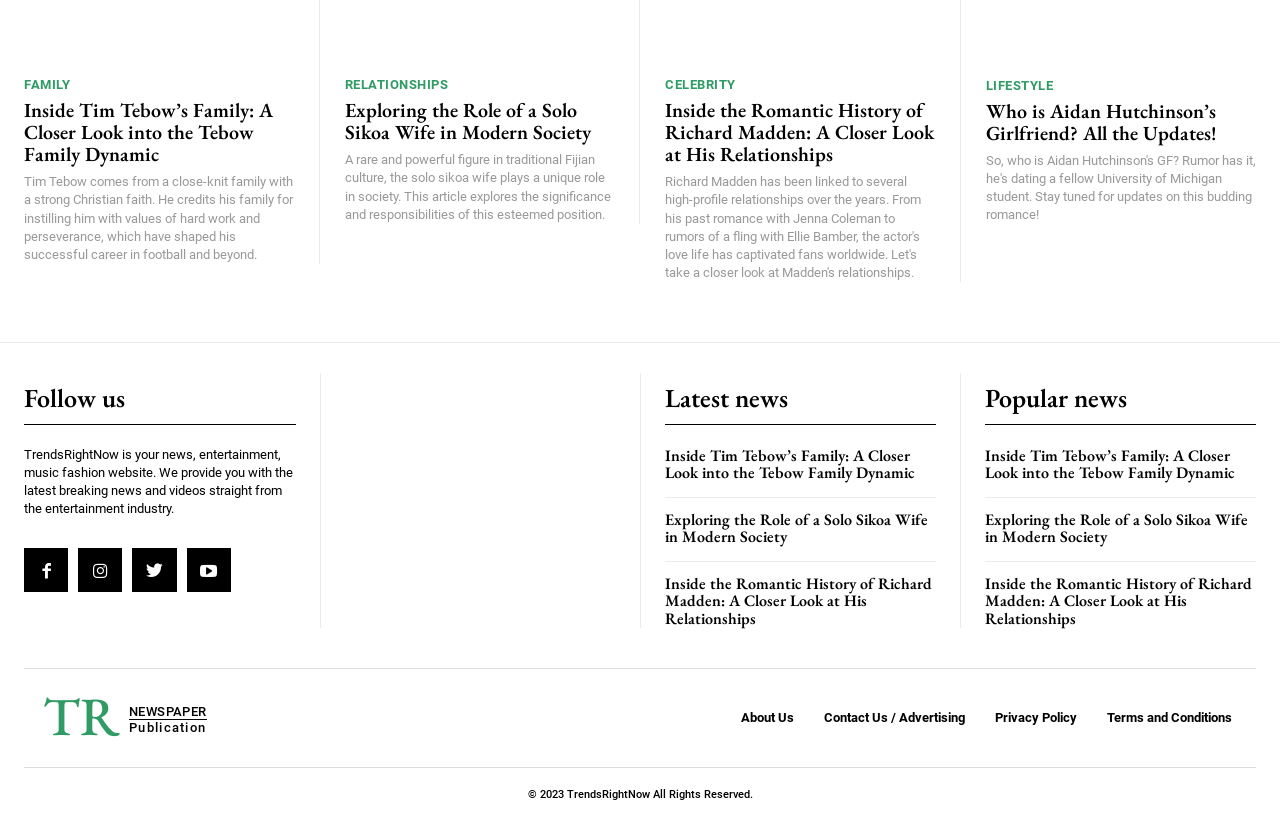Predict the bounding box for the UI component with the following description: "Terms and Conditions".

[0.865, 0.865, 0.962, 0.884]